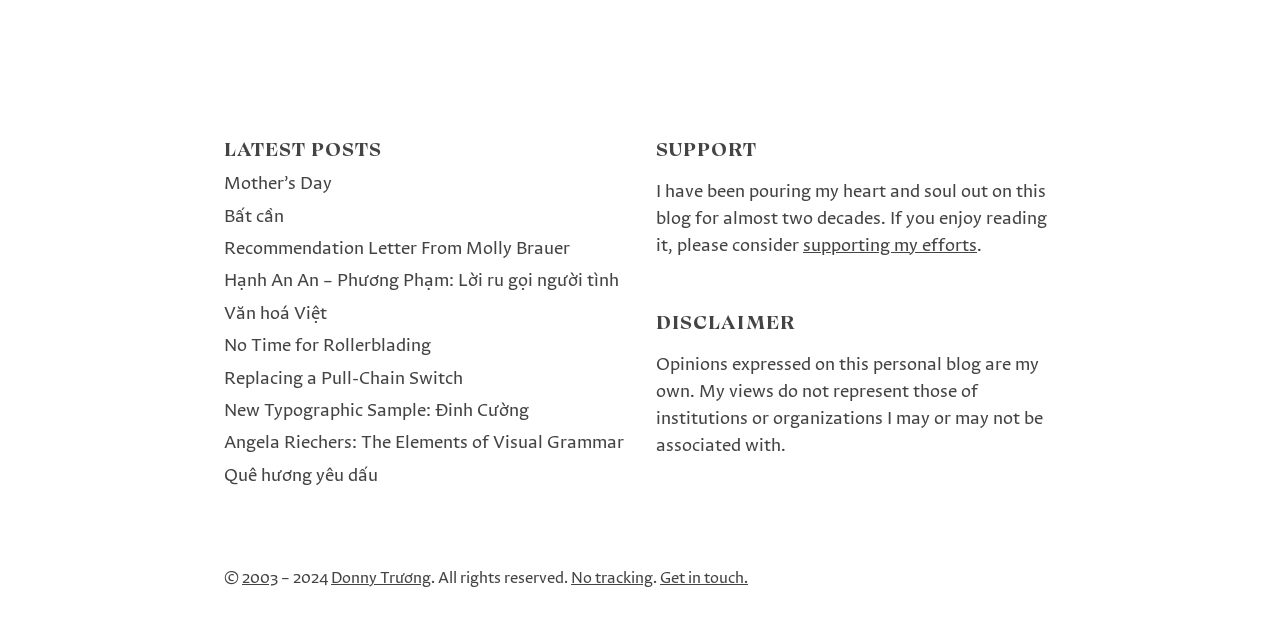Analyze the image and provide a detailed answer to the question: What is the disclaimer about?

The disclaimer states that opinions expressed on this personal blog are the author's own and do not represent those of institutions or organizations the author may or may not be associated with.